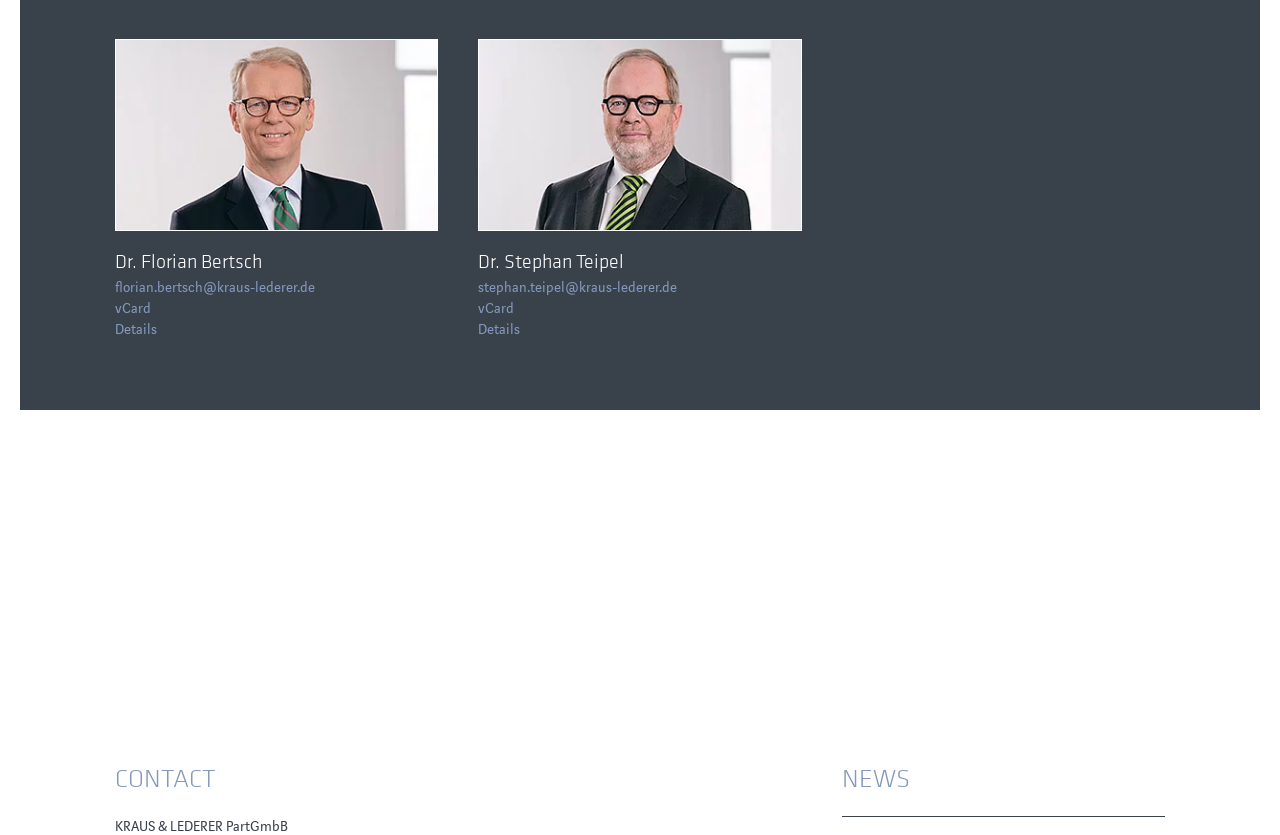What are the two main sections on this webpage?
Answer with a single word or phrase, using the screenshot for reference.

CONTACT and NEWS